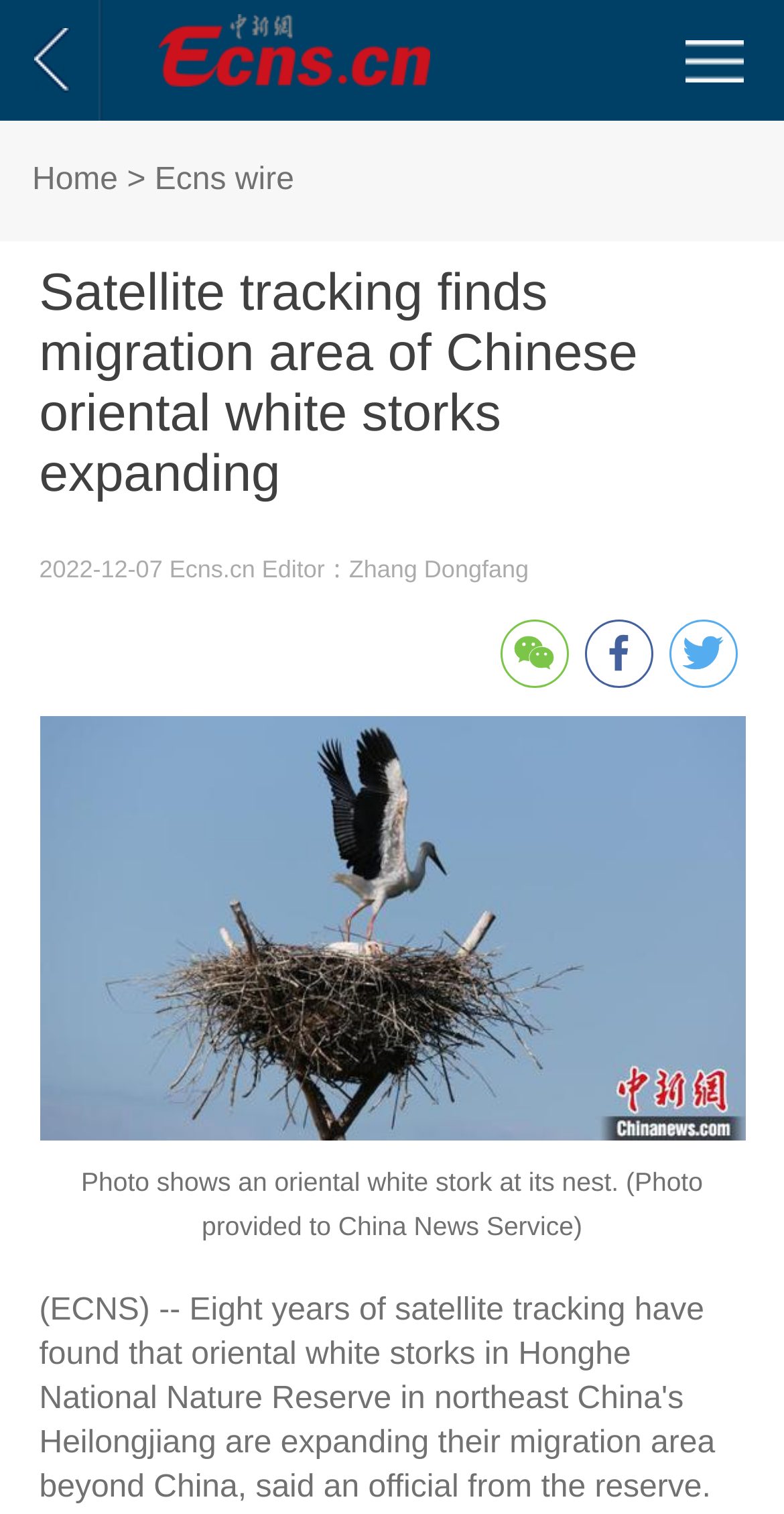Answer the question in one word or a short phrase:
Who is the editor of the article?

Zhang Dongfang